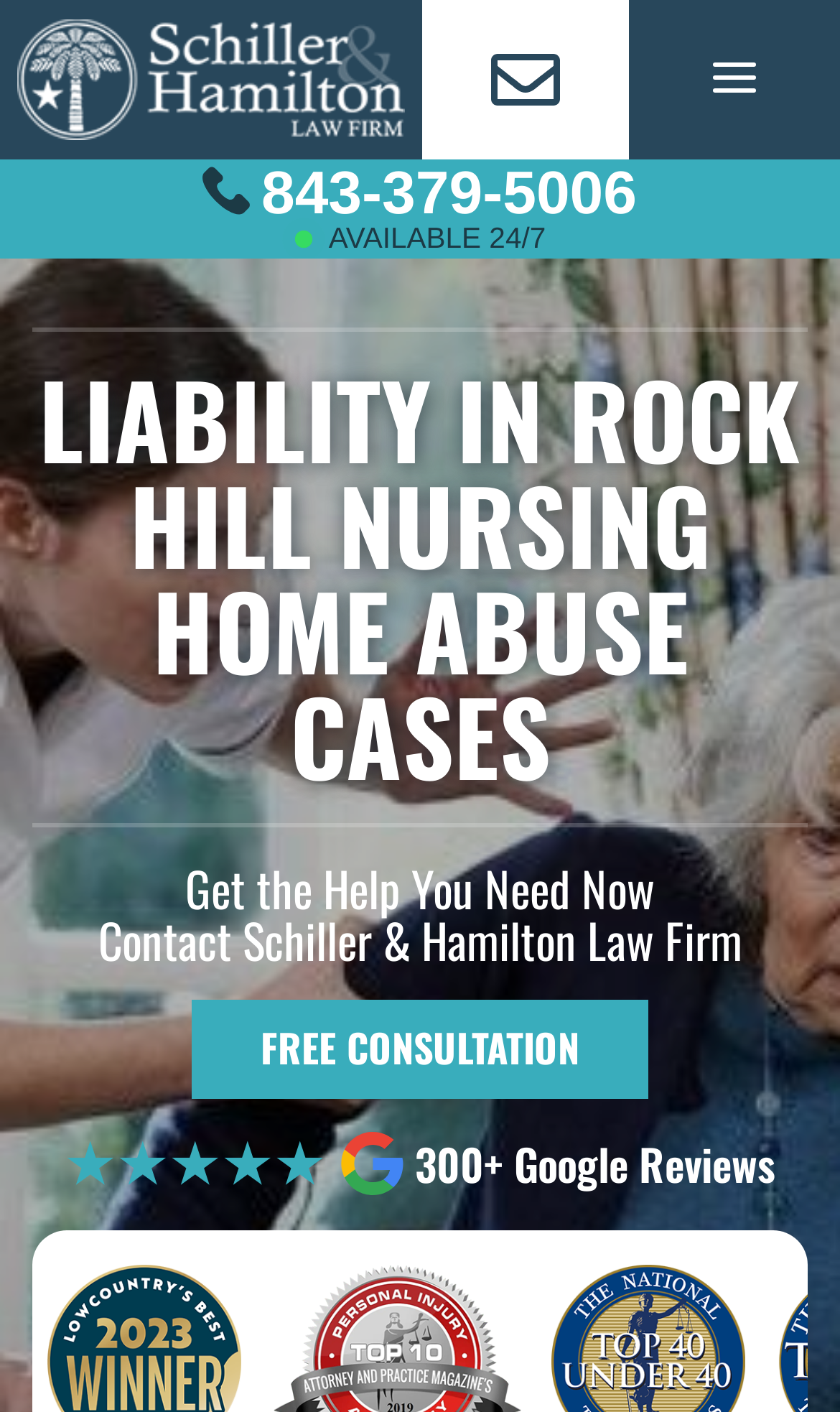What is the phone number to contact?
Please ensure your answer to the question is detailed and covers all necessary aspects.

I found the phone number by looking at the link element with the text '843-379-5006' which is likely a clickable phone number.